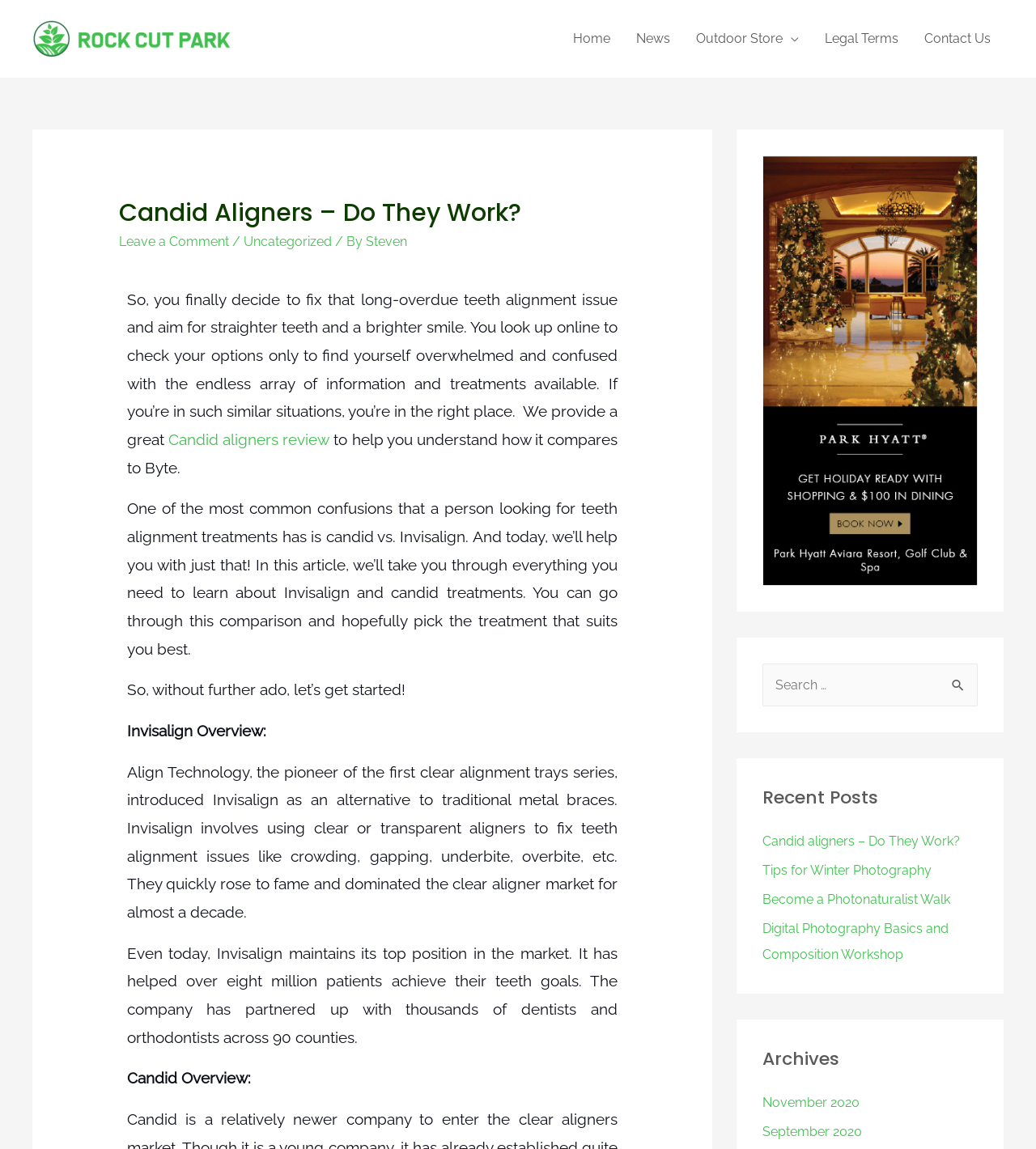Provide a single word or phrase to answer the given question: 
What is the alternative to traditional metal braces mentioned in the article?

Invisalign